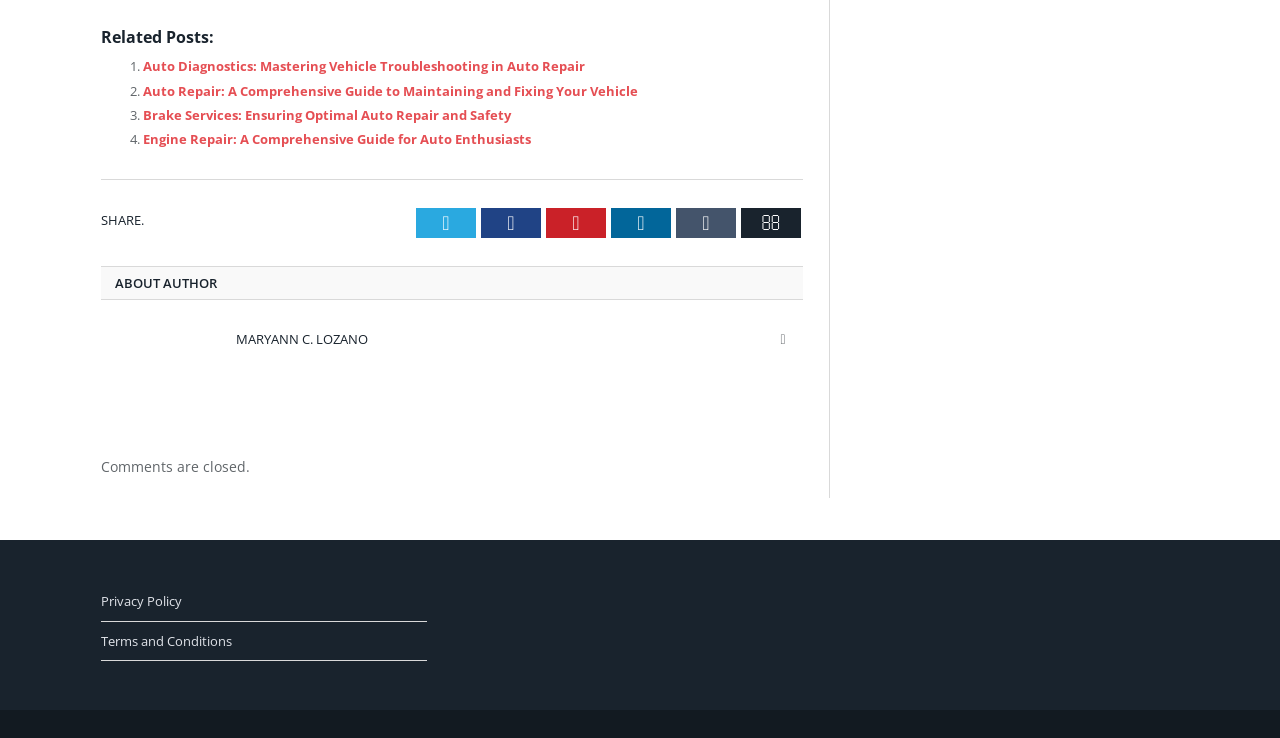Please identify the bounding box coordinates of the area I need to click to accomplish the following instruction: "Read privacy policy".

[0.079, 0.802, 0.142, 0.827]